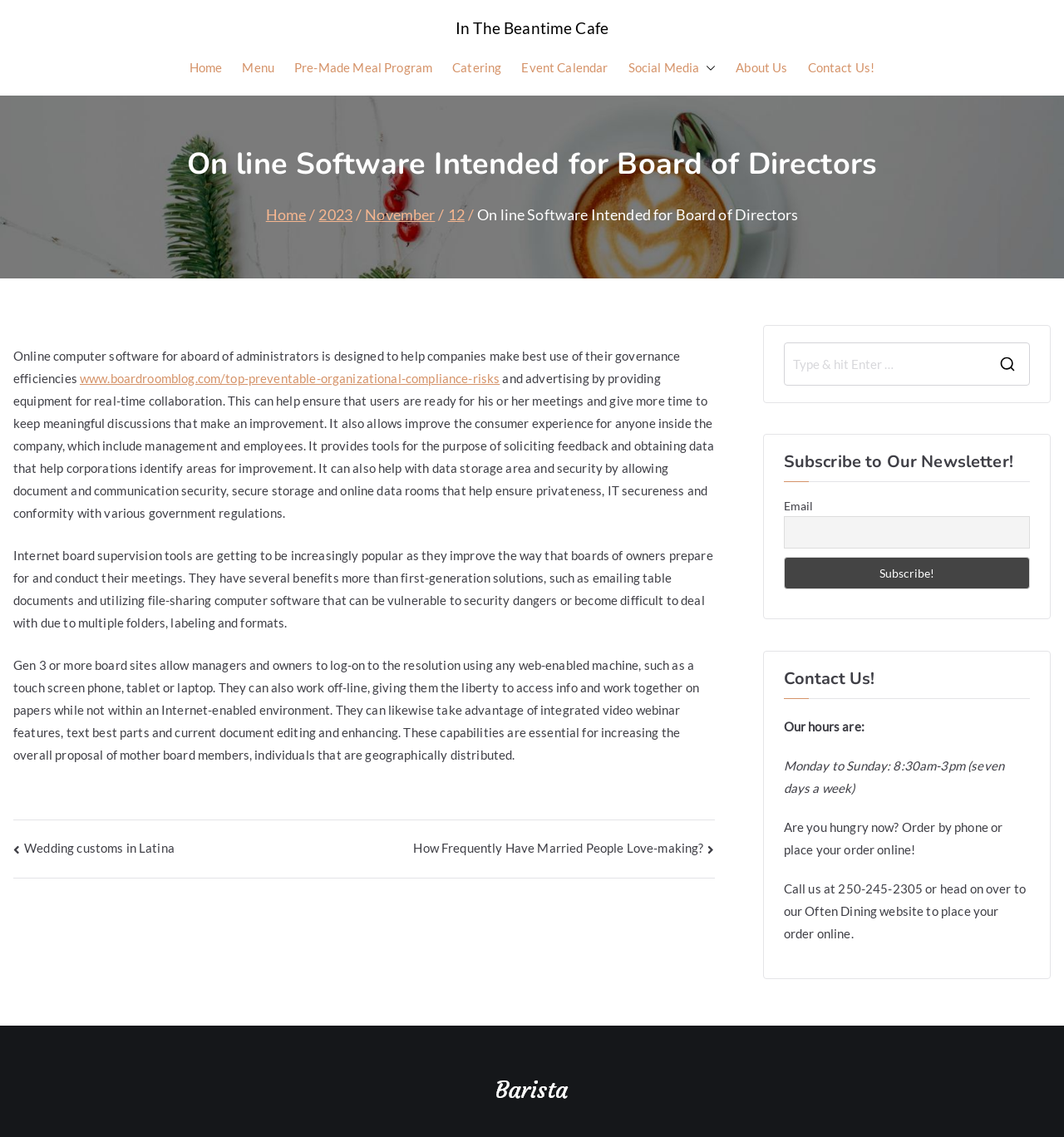What is the topic of the article on the webpage?
Please provide a detailed and thorough answer to the question.

The article on the webpage discusses the benefits and features of online software designed for boards of directors, including its ability to help companies make the best use of their governance efficiencies and advertising by providing equipment for real-time collaboration.